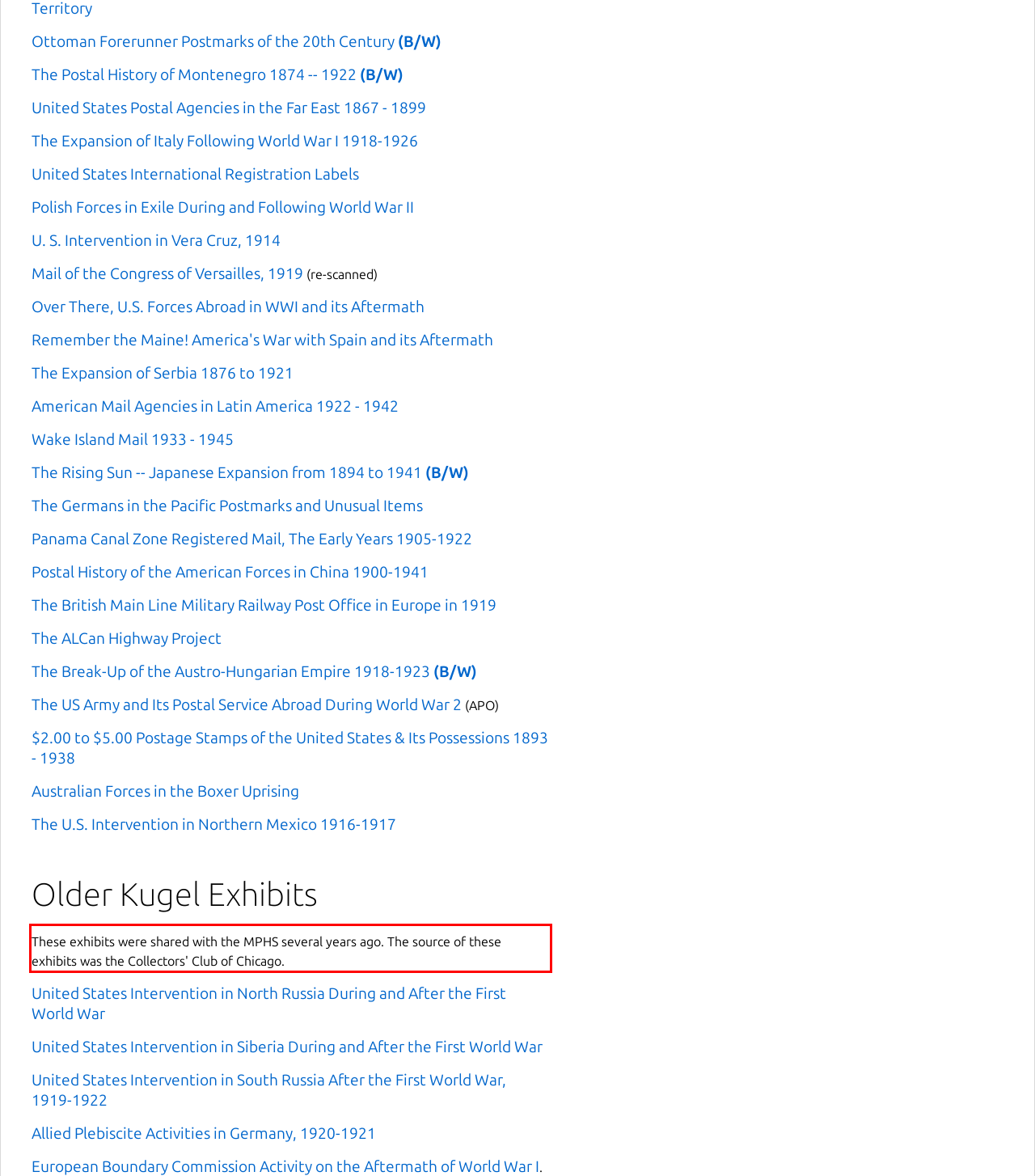You are given a screenshot of a webpage with a UI element highlighted by a red bounding box. Please perform OCR on the text content within this red bounding box.

These exhibits were shared with the MPHS several years ago. The source of these exhibits was the Collectors' Club of Chicago.